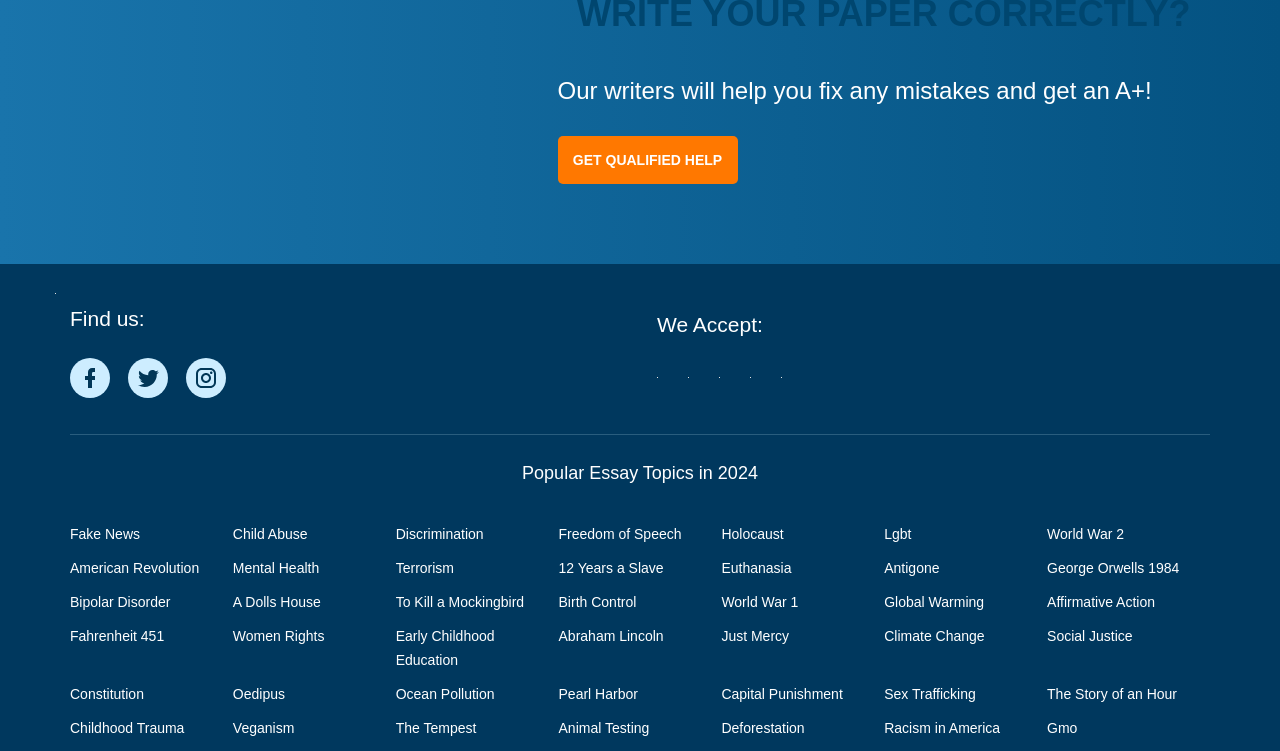Using the format (top-left x, top-left y, bottom-right x, bottom-right y), and given the element description, identify the bounding box coordinates within the screenshot: Euthanasia

[0.564, 0.746, 0.618, 0.767]